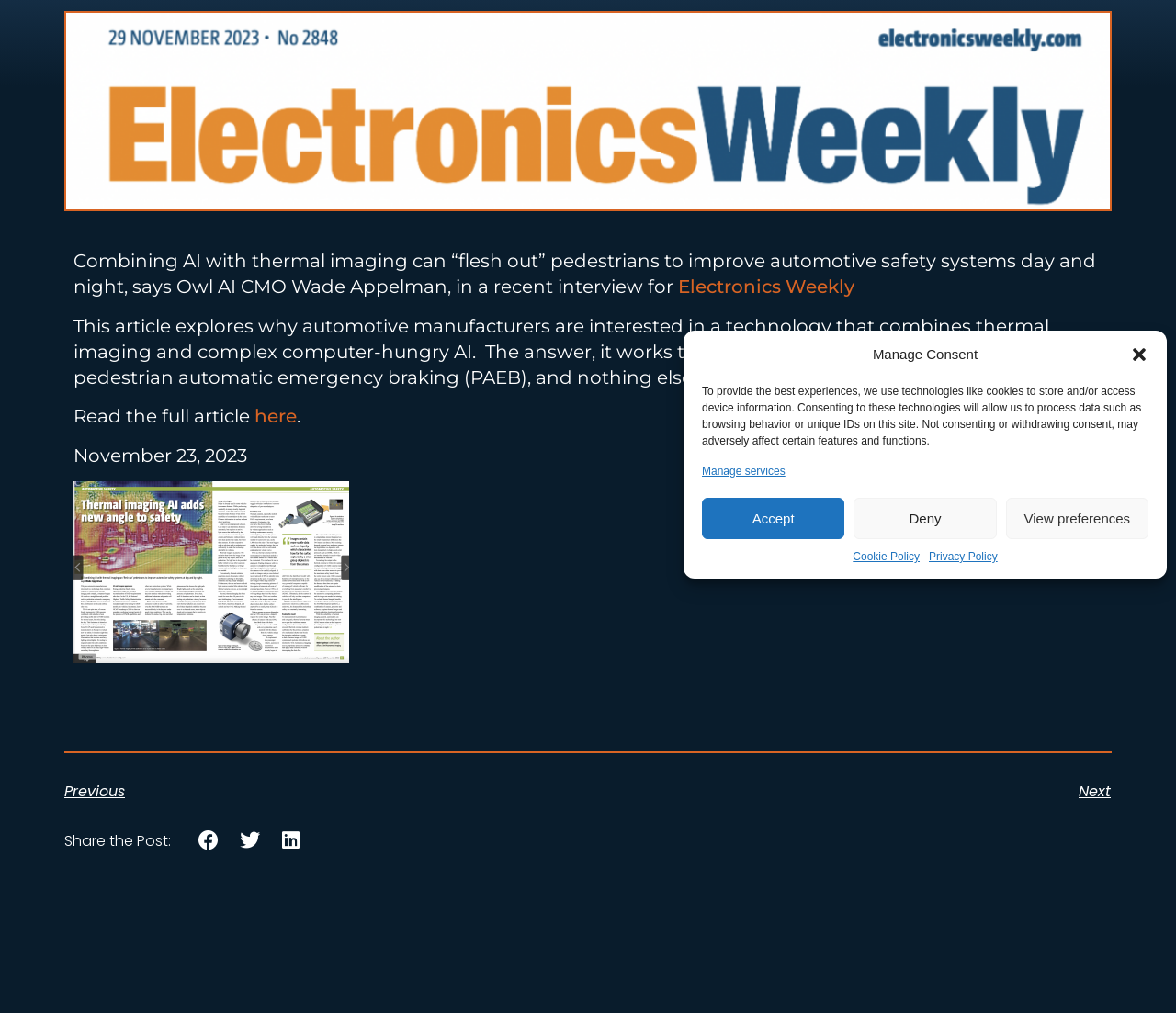Using the given description, provide the bounding box coordinates formatted as (top-left x, top-left y, bottom-right x, bottom-right y), with all values being floating point numbers between 0 and 1. Description: here

[0.216, 0.4, 0.252, 0.422]